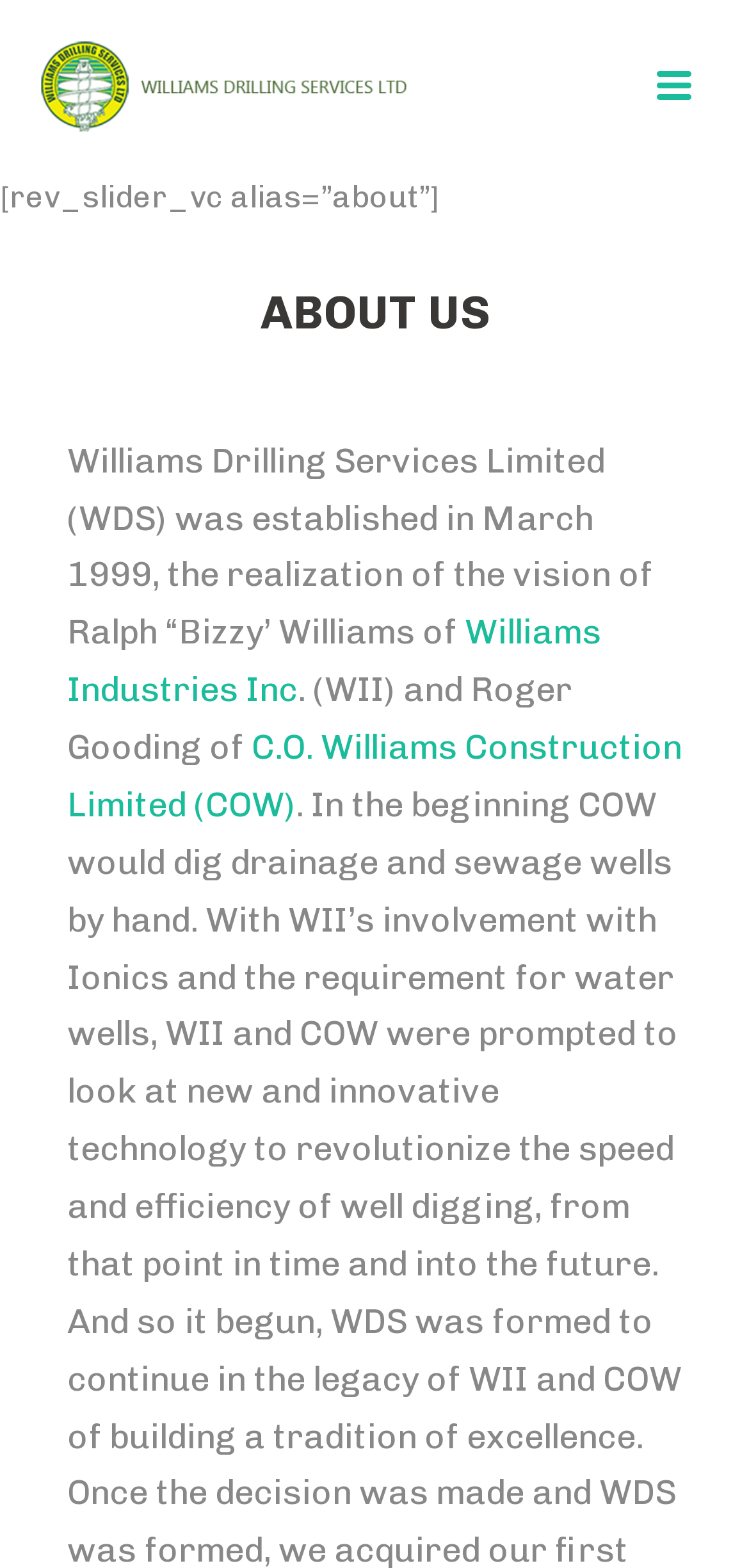Bounding box coordinates are specified in the format (top-left x, top-left y, bottom-right x, bottom-right y). All values are floating point numbers bounded between 0 and 1. Please provide the bounding box coordinate of the region this sentence describes: Williams Industries Inc

[0.09, 0.39, 0.803, 0.454]